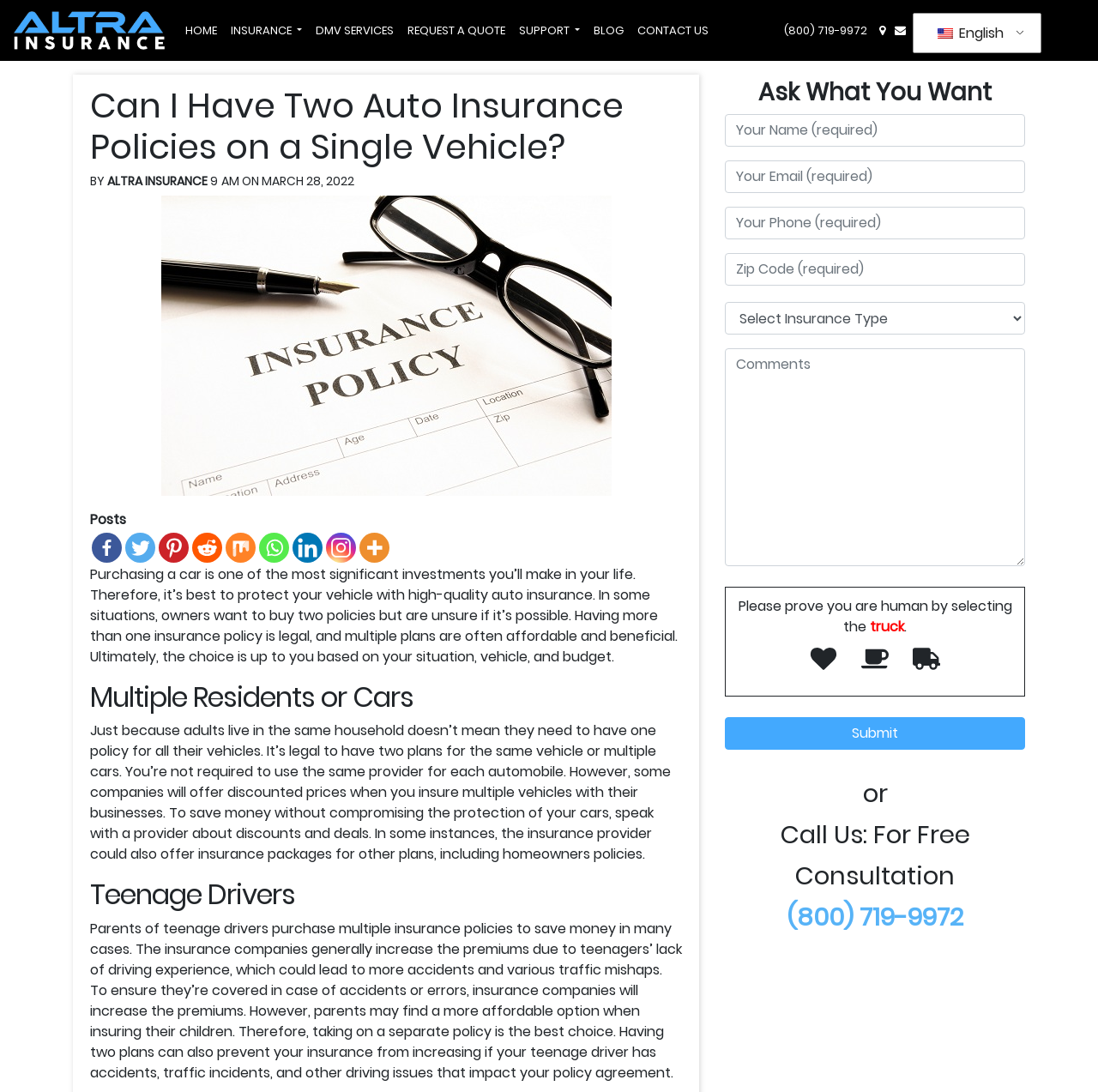Determine the bounding box coordinates for the UI element described. Format the coordinates as (top-left x, top-left y, bottom-right x, bottom-right y) and ensure all values are between 0 and 1. Element description: Request a quote

[0.365, 0.014, 0.466, 0.042]